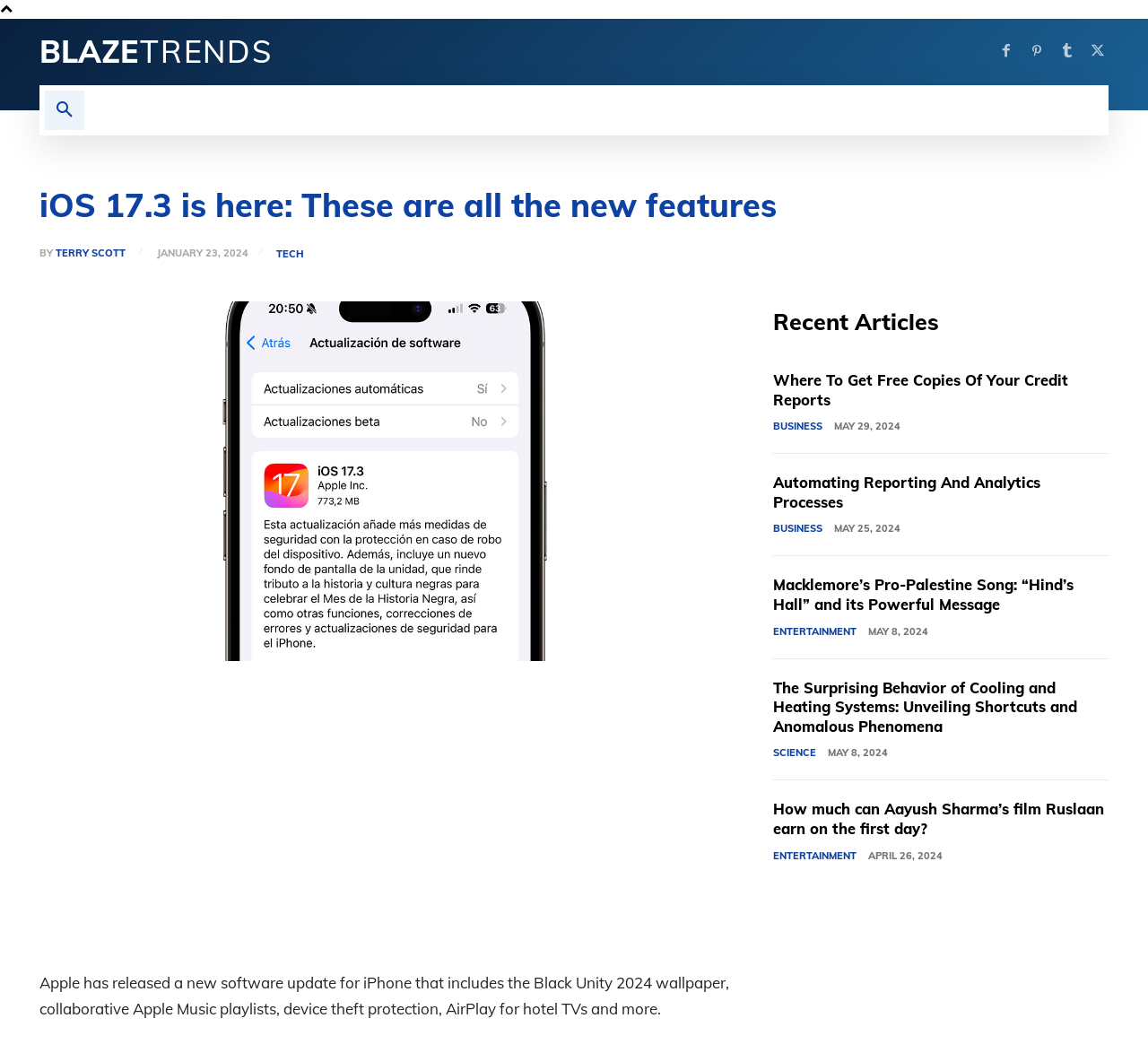Based on the description "Automating Reporting And Analytics Processes", find the bounding box of the specified UI element.

[0.674, 0.448, 0.926, 0.486]